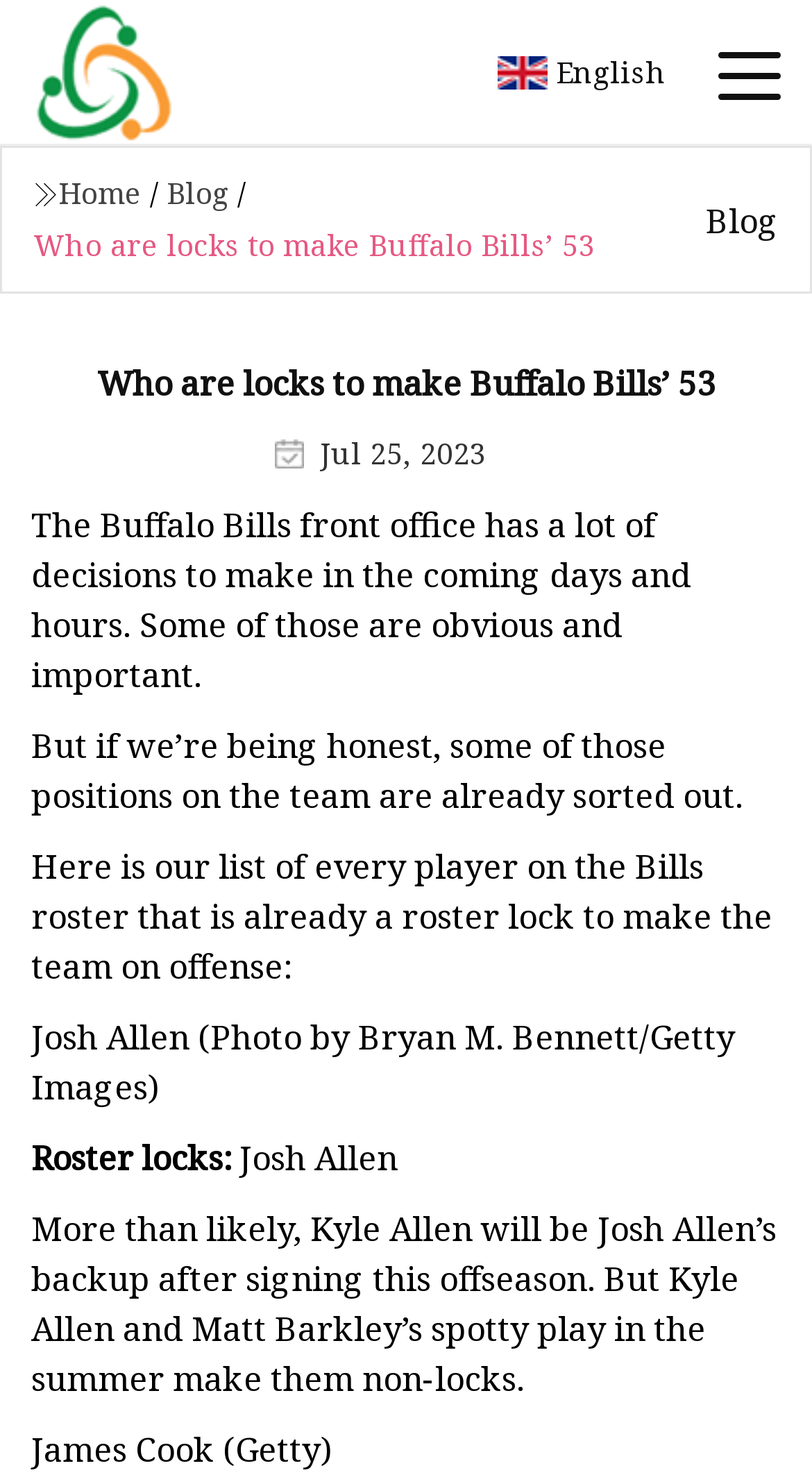What is the topic of the article?
Based on the image, please offer an in-depth response to the question.

I inferred the topic of the article by reading the title 'Who are locks to make Buffalo Bills’ 53' and the subsequent paragraphs, which discuss the Buffalo Bills team and its players.